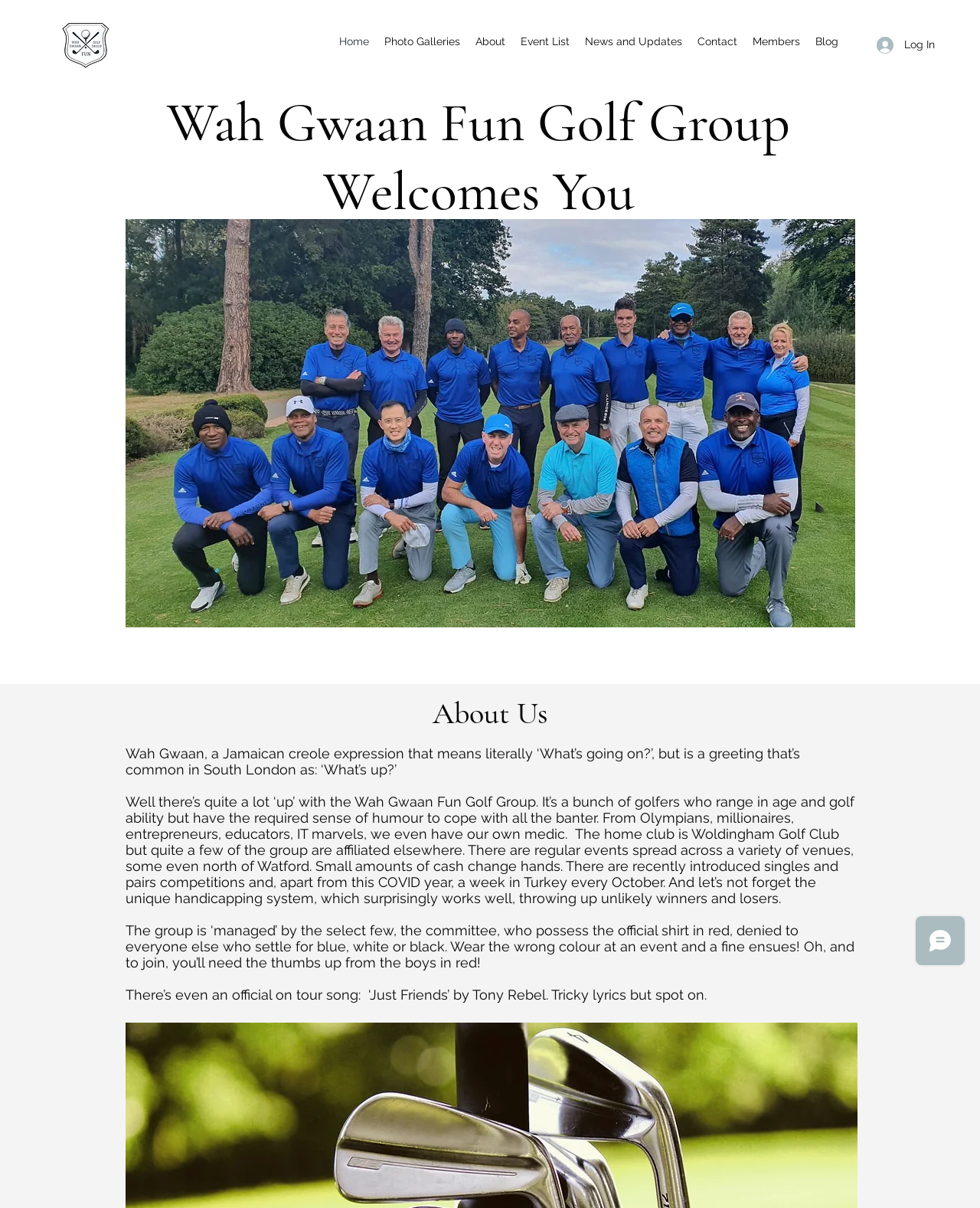What is the name of the golf group?
Analyze the image and provide a thorough answer to the question.

The name of the golf group can be found in the heading 'Wah Gwaan Fun Golf Group Welcomes You' which is located at the top of the webpage.